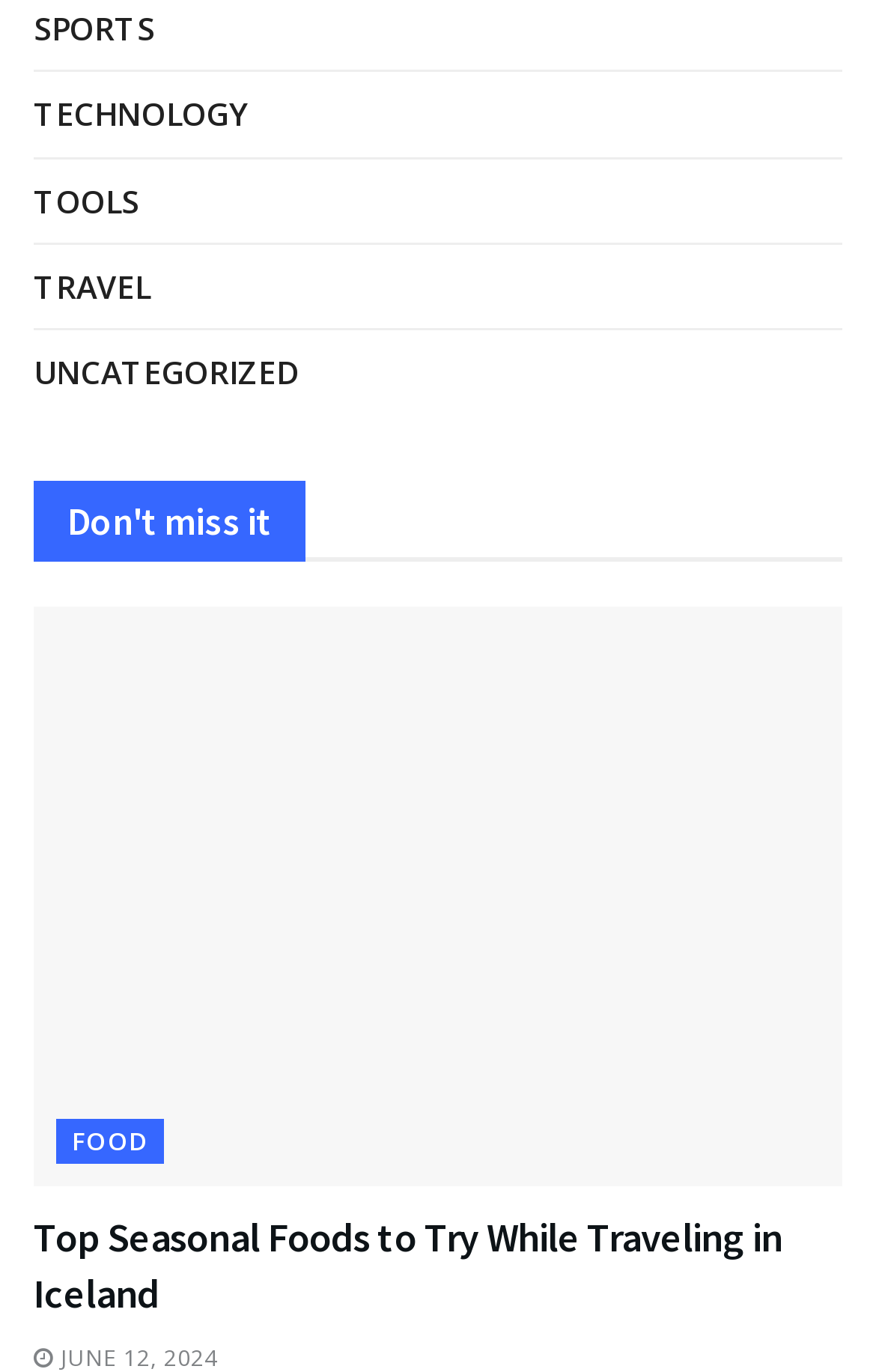What is the topic of the first article?
We need a detailed and exhaustive answer to the question. Please elaborate.

By examining the link 'FOOD' below the first article, I inferred that the topic of the first article is related to FOOD.